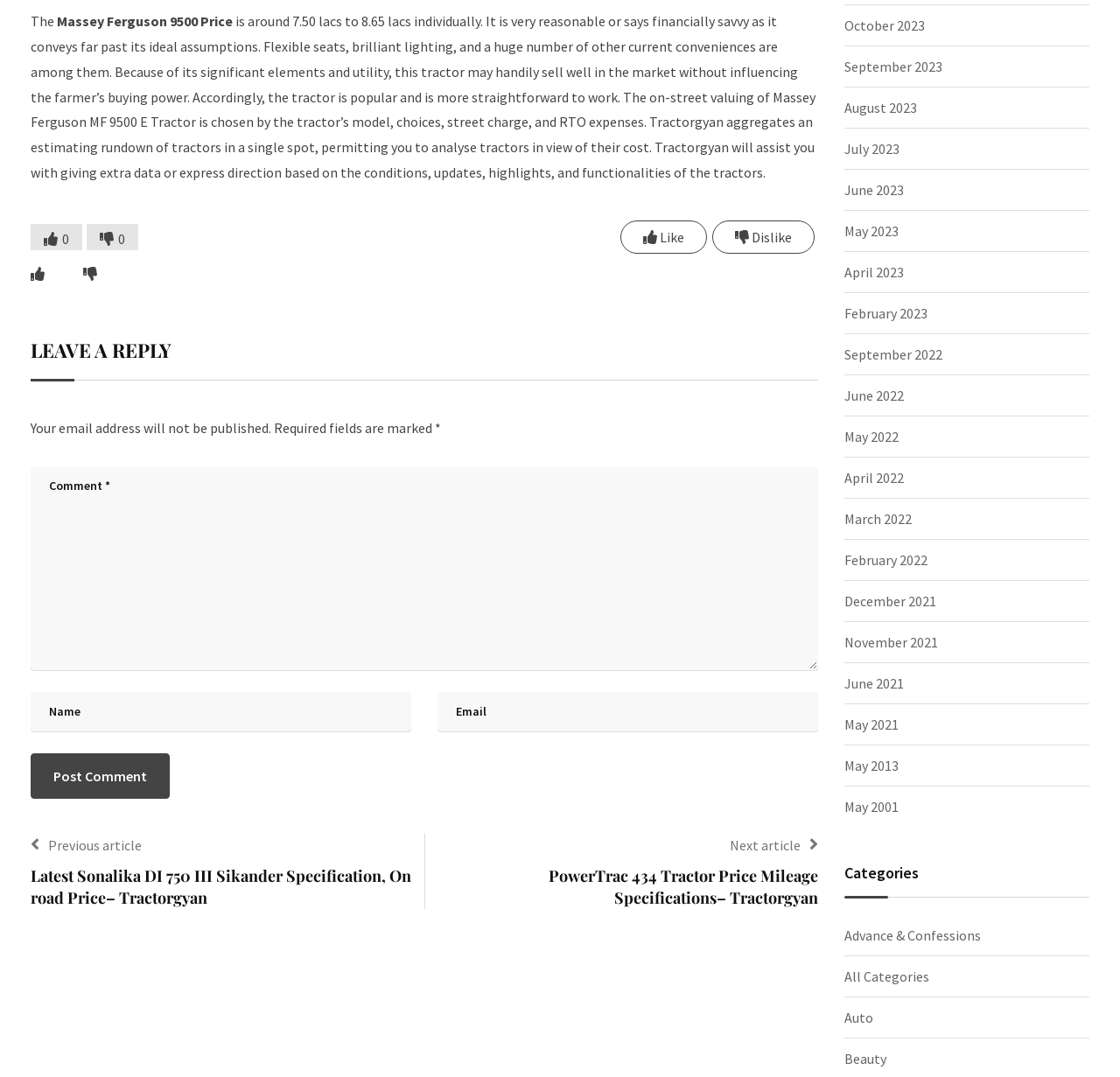From the element description: "name="submit" value="Post Comment"", extract the bounding box coordinates of the UI element. The coordinates should be expressed as four float numbers between 0 and 1, in the order [left, top, right, bottom].

[0.027, 0.699, 0.152, 0.742]